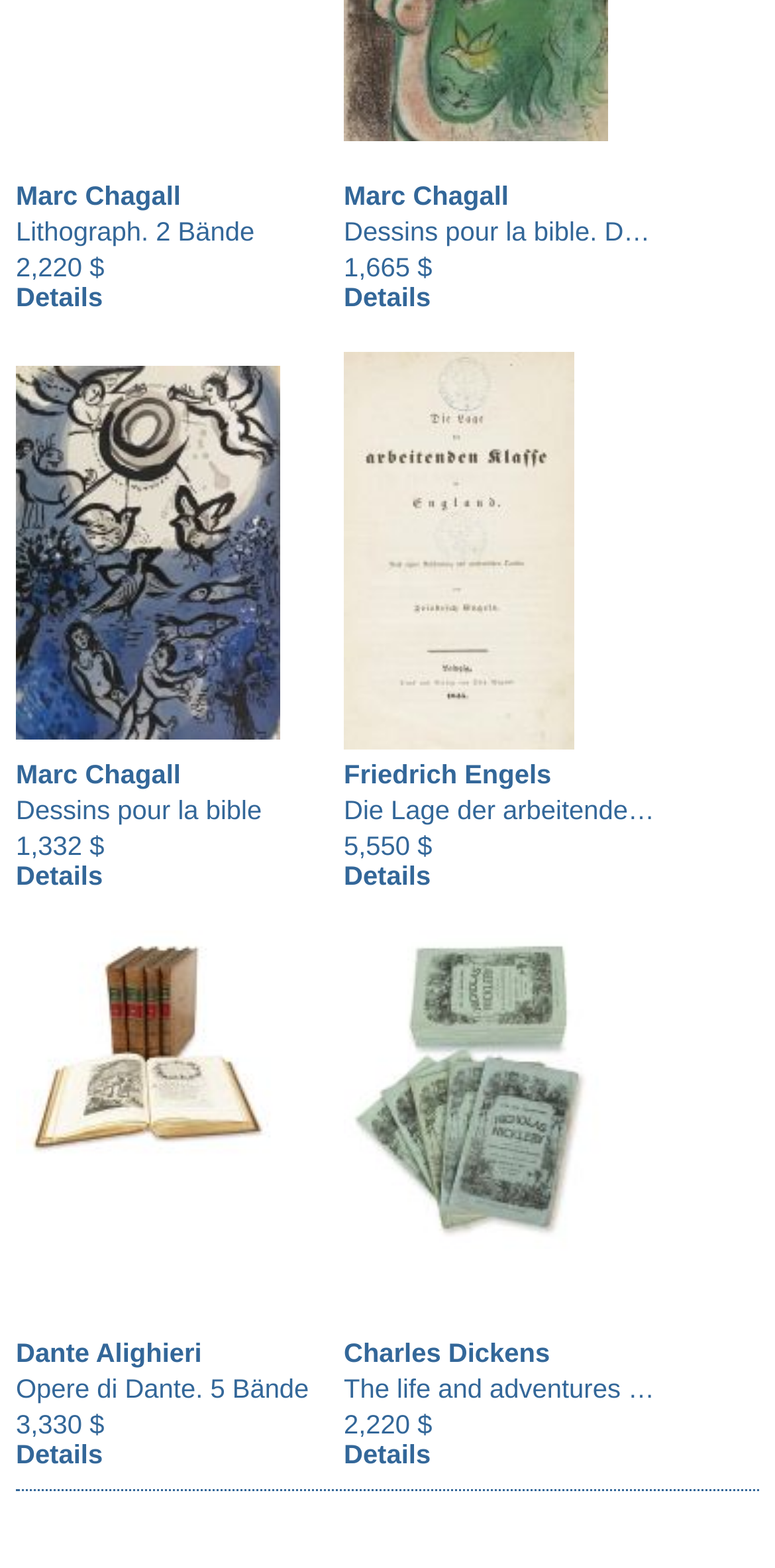Please mark the clickable region by giving the bounding box coordinates needed to complete this instruction: "Learn more about Dante Alighieri's Opere di Dante".

[0.021, 0.918, 0.133, 0.937]